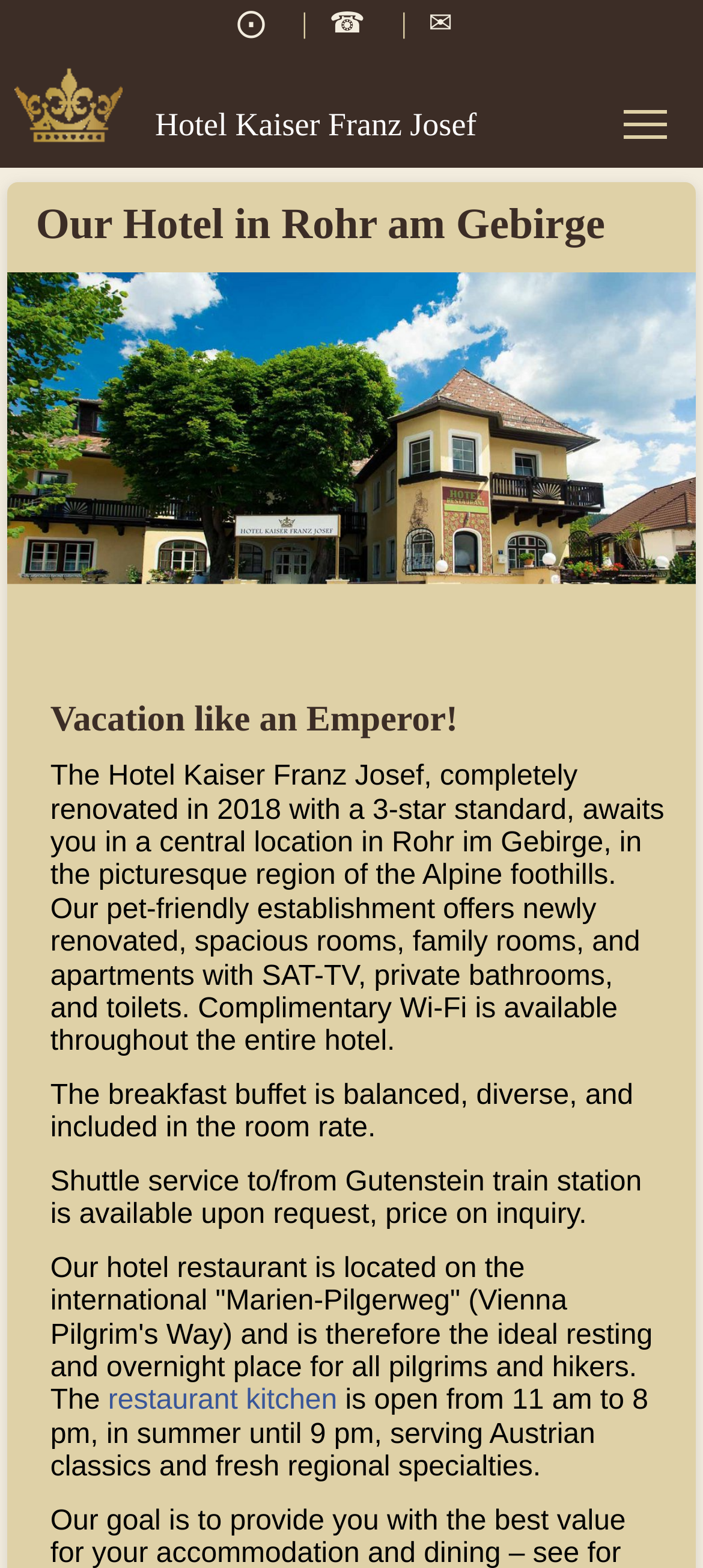Please identify the bounding box coordinates of the clickable area that will fulfill the following instruction: "Explore family rooms". The coordinates should be in the format of four float numbers between 0 and 1, i.e., [left, top, right, bottom].

None